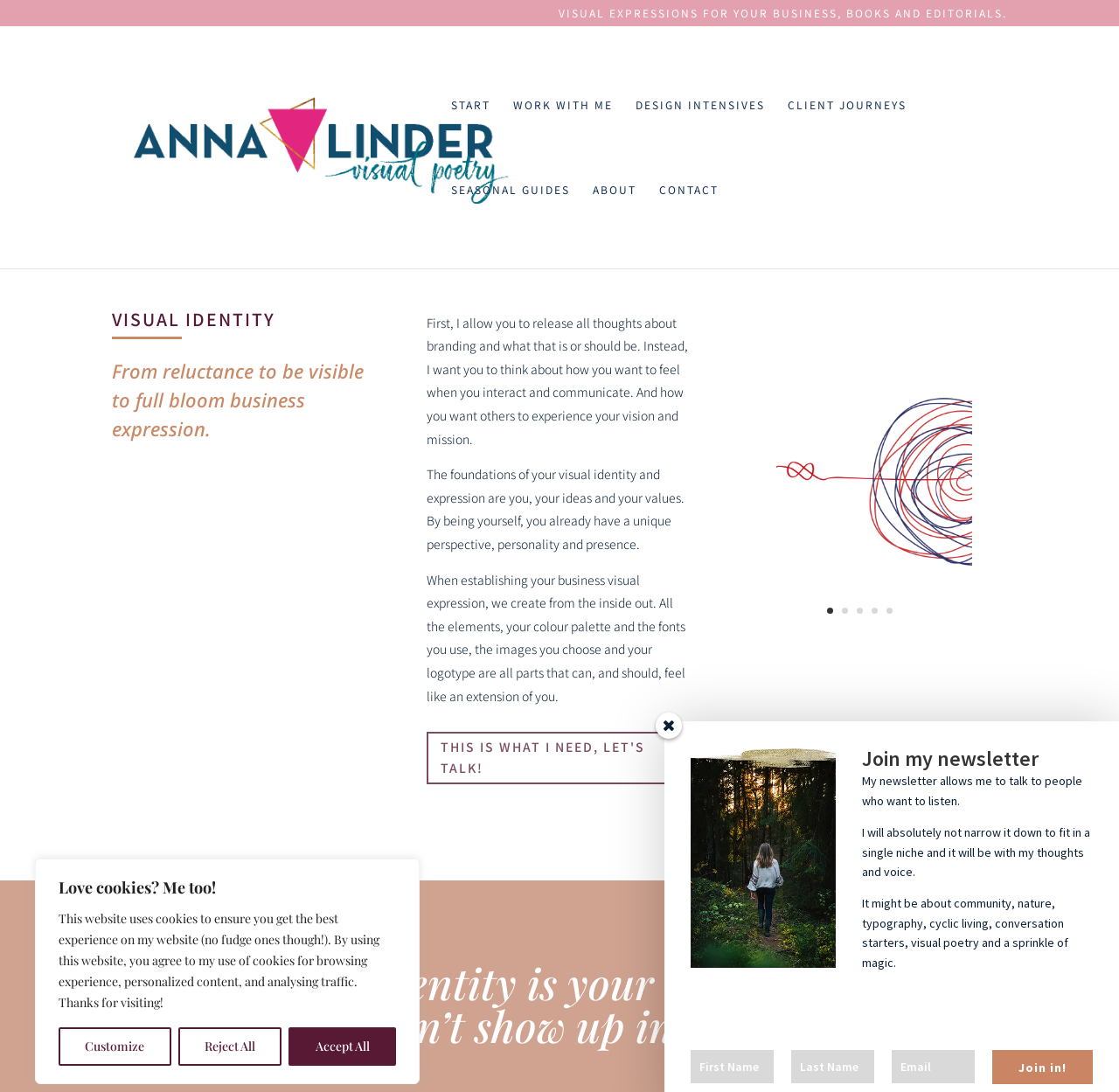Illustrate the webpage thoroughly, mentioning all important details.

The webpage is about Anna Linder, a visual poet, and her services. At the top, there is a cookie policy notification with a heading "Love cookies? Me too!" and three buttons: "Customize", "Reject All", and "Accept All". 

Below the notification, there is a prominent link "VISUAL EXPRESSIONS FOR YOUR BUSINESS, BOOKS AND EDITORIALS." in the middle of the page. On the left side, there is a link "Anna Linder | Visual Poetry" with an image above it. 

On the right side, there are five links: "START", "WORK WITH ME", "DESIGN INTENSIVES", "CLIENT JOURNEYS", and "SEASONAL GUIDES" arranged horizontally. Below these links, there are two more links: "ABOUT" and "CONTACT". 

The main content of the page is about visual identity, with a heading "VISUAL IDENTITY" and three paragraphs of text describing the concept. There is also a call-to-action link "THIS IS WHAT I NEED, LET'S TALK!" and a link "Illustrations" with an image. 

Further down, there are five small links with numbers from 1 to 5, and a heading "Your visual identity is your expression when you can’t show up in person." 

On the right side, there is a section about joining a newsletter, with a heading "Join my newsletter", three paragraphs of text, and a form with three text boxes for first name, last name, and email, and a "Join in!" button. There is also an image above the form. At the very bottom of the page, there is a small image.